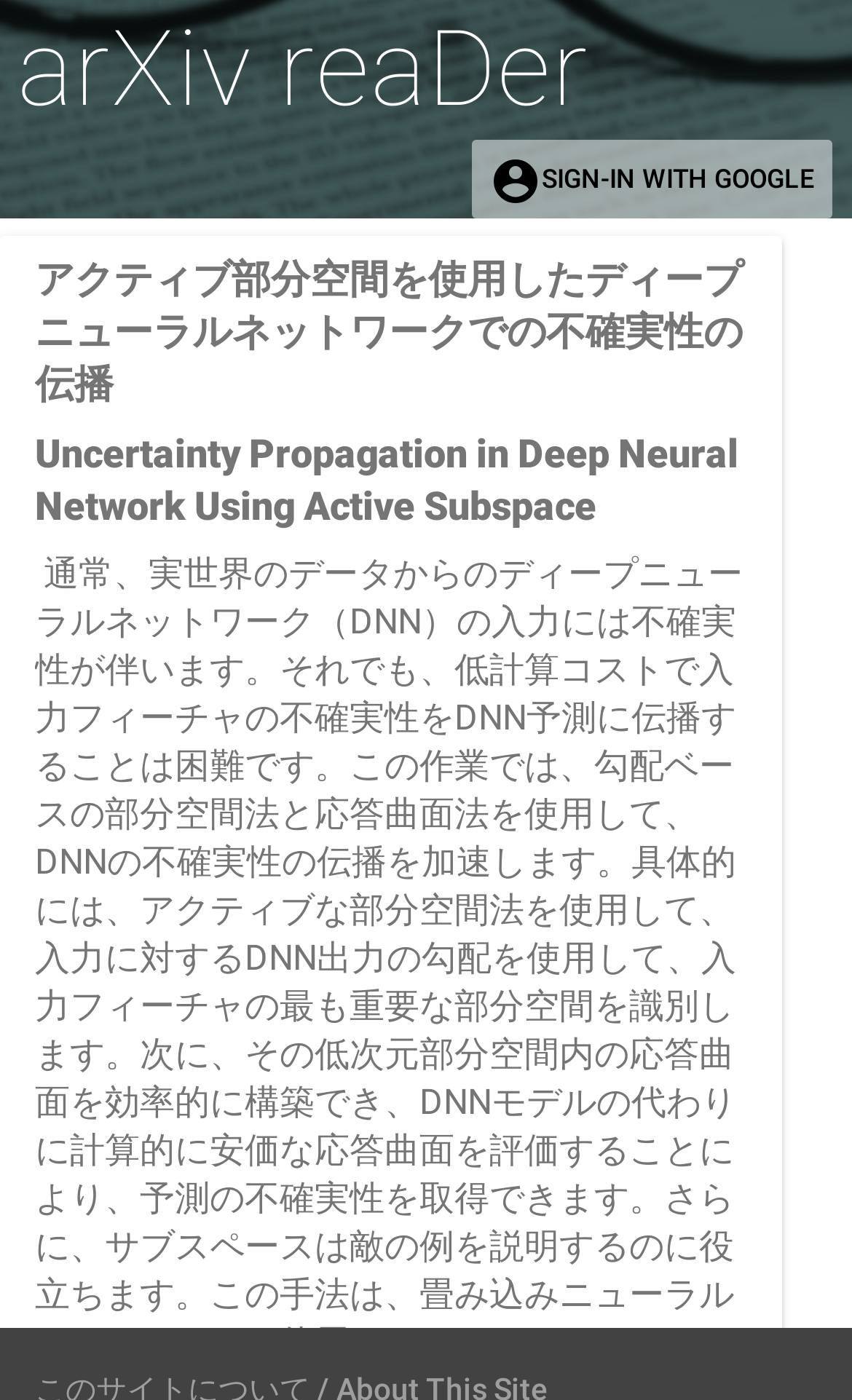From the screenshot, find the bounding box of the UI element matching this description: "account_circleSign-in with Google". Supply the bounding box coordinates in the form [left, top, right, bottom], each a float between 0 and 1.

[0.554, 0.1, 0.977, 0.156]